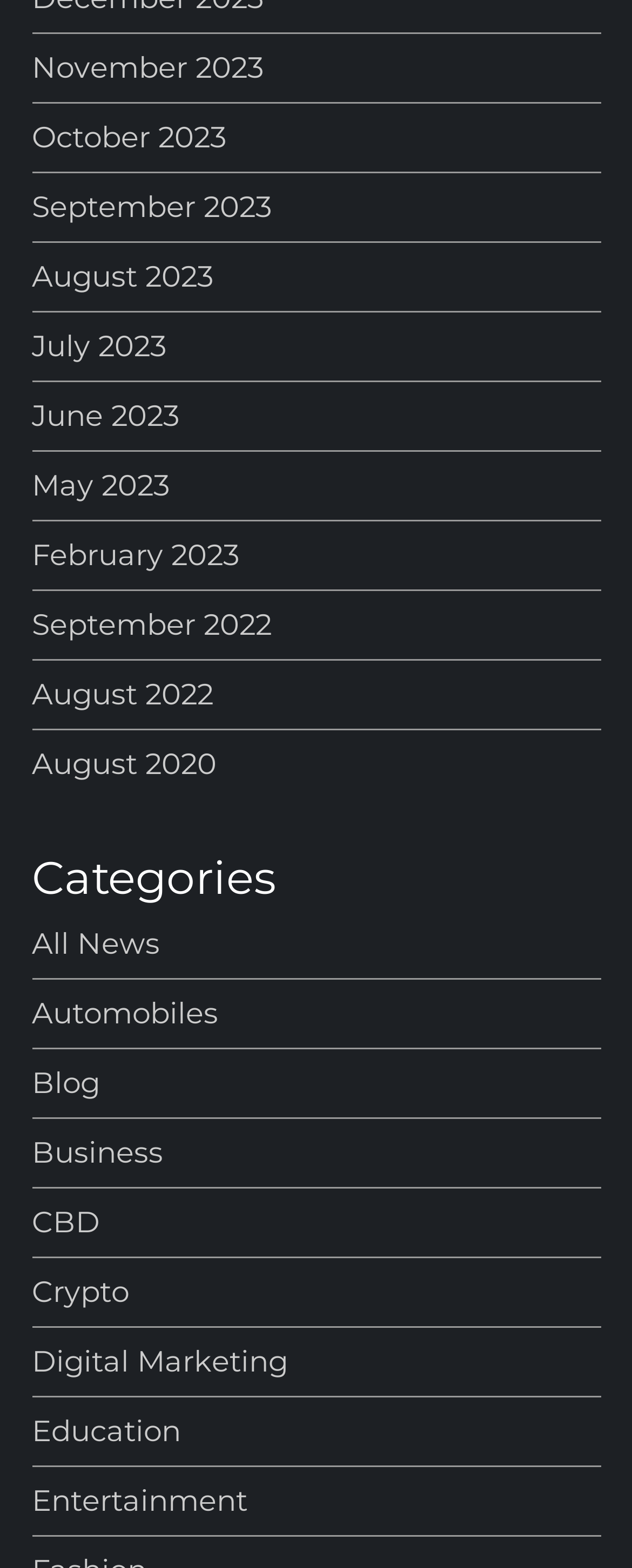Can you find the bounding box coordinates for the element to click on to achieve the instruction: "View news from November 2023"?

[0.05, 0.029, 0.417, 0.058]